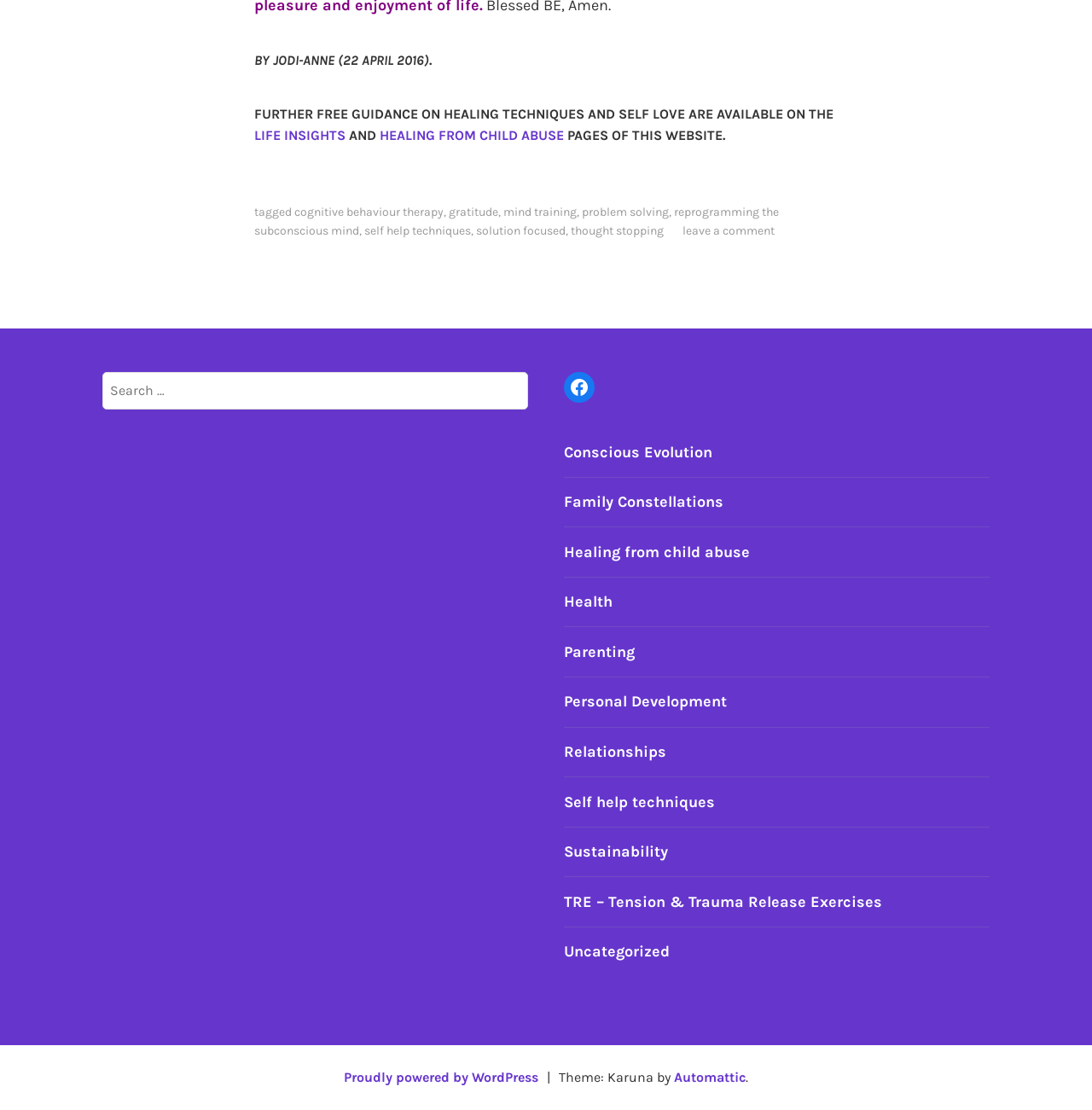What is the author's name?
Answer with a single word or short phrase according to what you see in the image.

Jodi-Anne